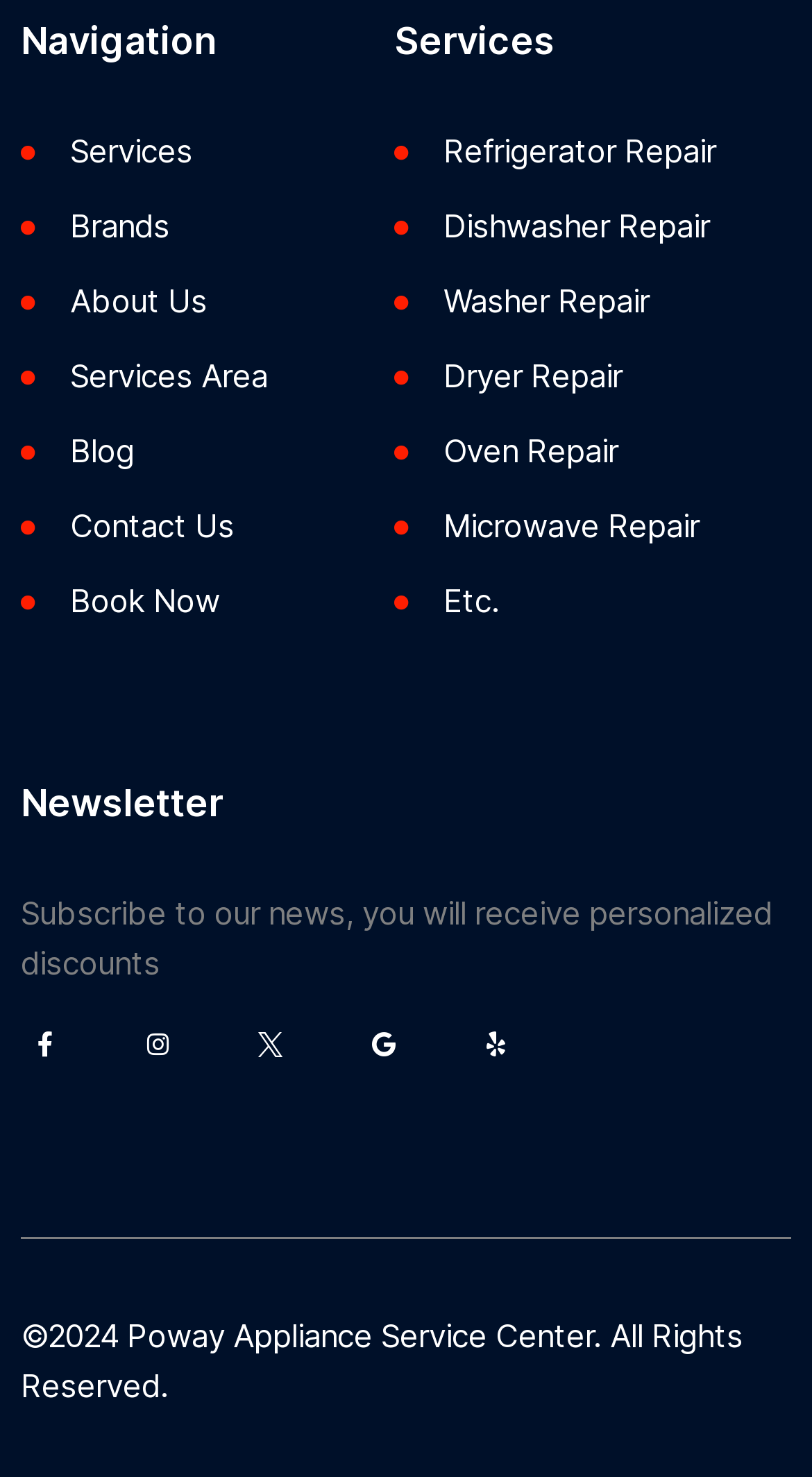Locate the bounding box coordinates of the area that needs to be clicked to fulfill the following instruction: "Book an appointment". The coordinates should be in the format of four float numbers between 0 and 1, namely [left, top, right, bottom].

[0.026, 0.391, 0.434, 0.424]